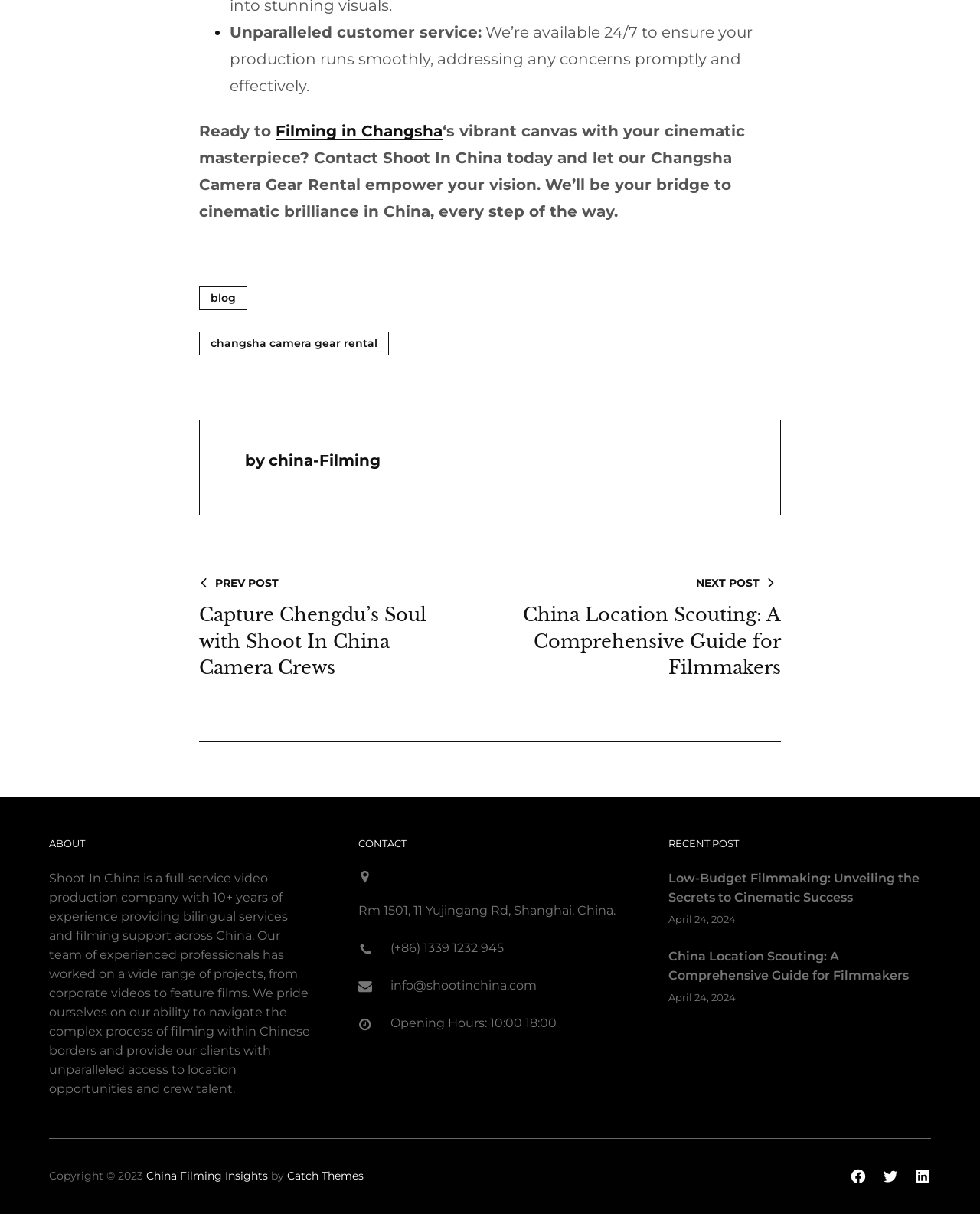Please mark the clickable region by giving the bounding box coordinates needed to complete this instruction: "Contact Shoot In China".

[0.203, 0.273, 0.397, 0.293]